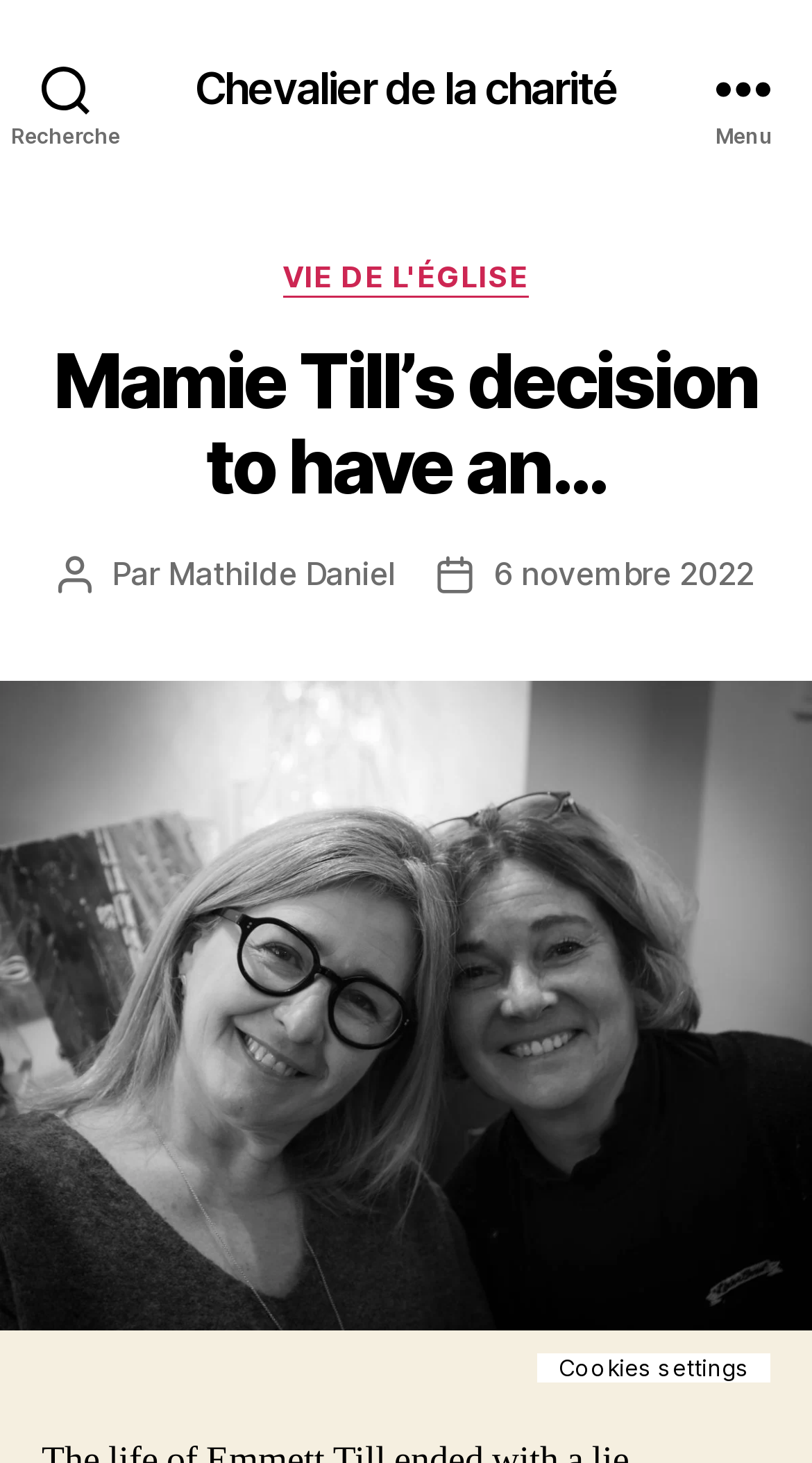Using the webpage screenshot, locate the HTML element that fits the following description and provide its bounding box: "parent_node: en aria-label="Toggle navigation"".

None